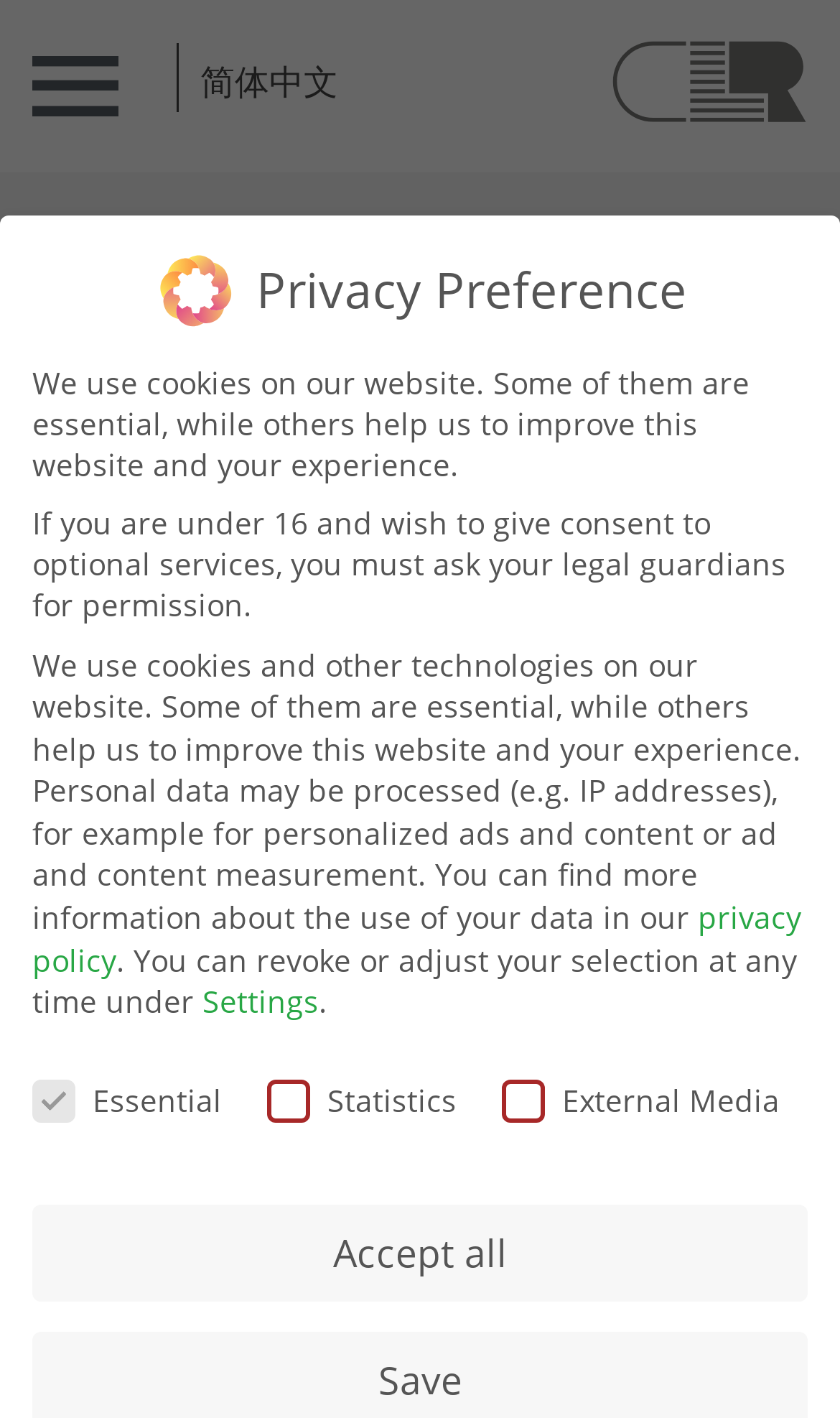Please determine the bounding box coordinates of the element's region to click for the following instruction: "Read about Male Grooming".

[0.038, 0.297, 0.482, 0.347]